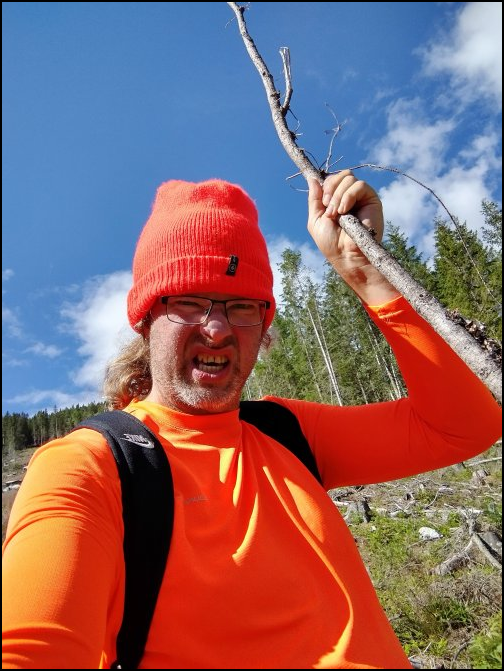What type of trees are in the background?
Please provide a comprehensive answer based on the details in the screenshot.

The caption describes the natural backdrop as having lush greenery of coniferous trees, which provides a picturesque setting for the person's playful pose.